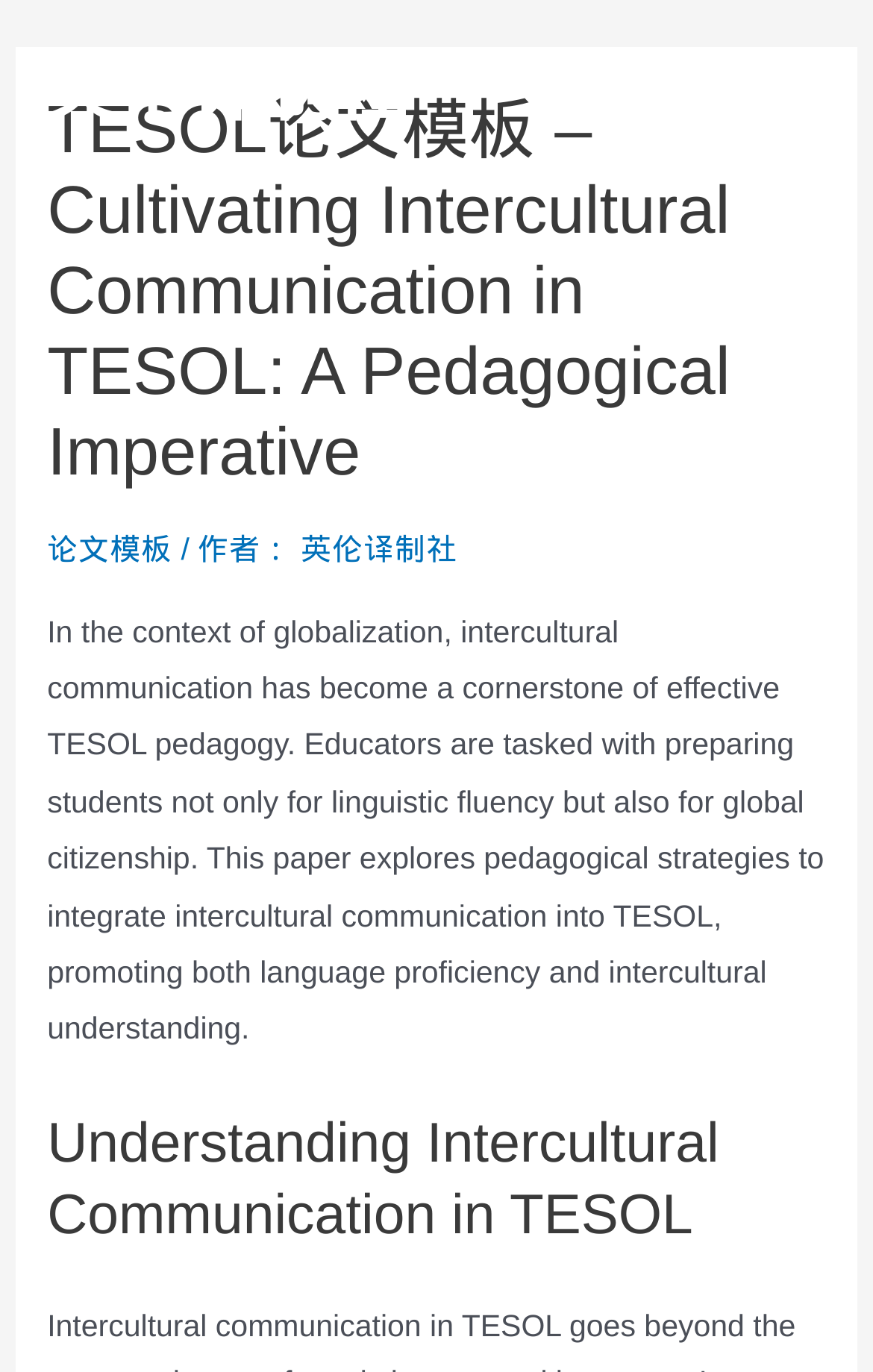Please look at the image and answer the question with a detailed explanation: What is the purpose of the paper?

I understood the purpose of the paper by reading the static text element that provides a brief summary of the paper, which mentions exploring pedagogical strategies to integrate intercultural communication into TESOL.